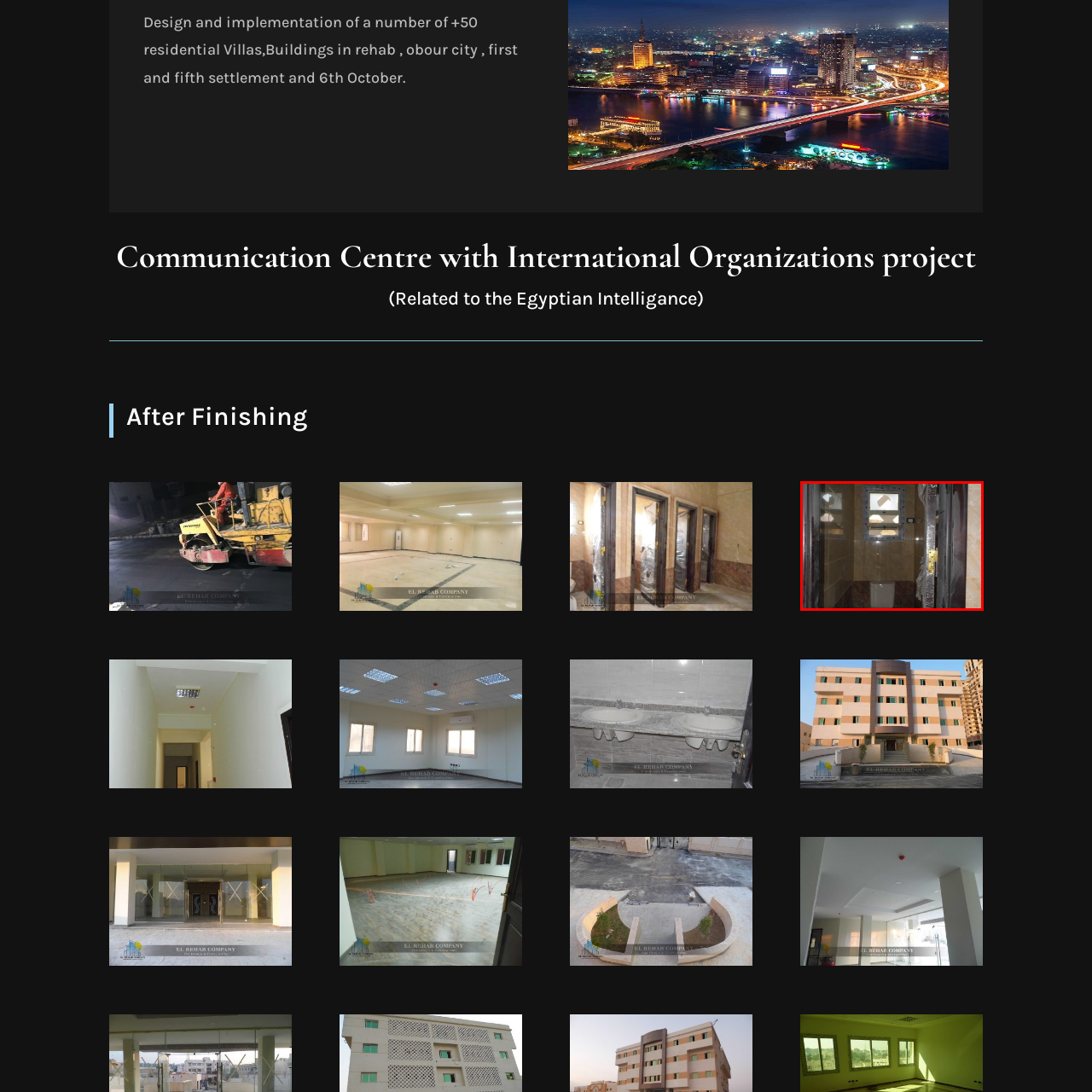View the image within the red box and answer the following question with a concise word or phrase:
Is the window fully installed?

No